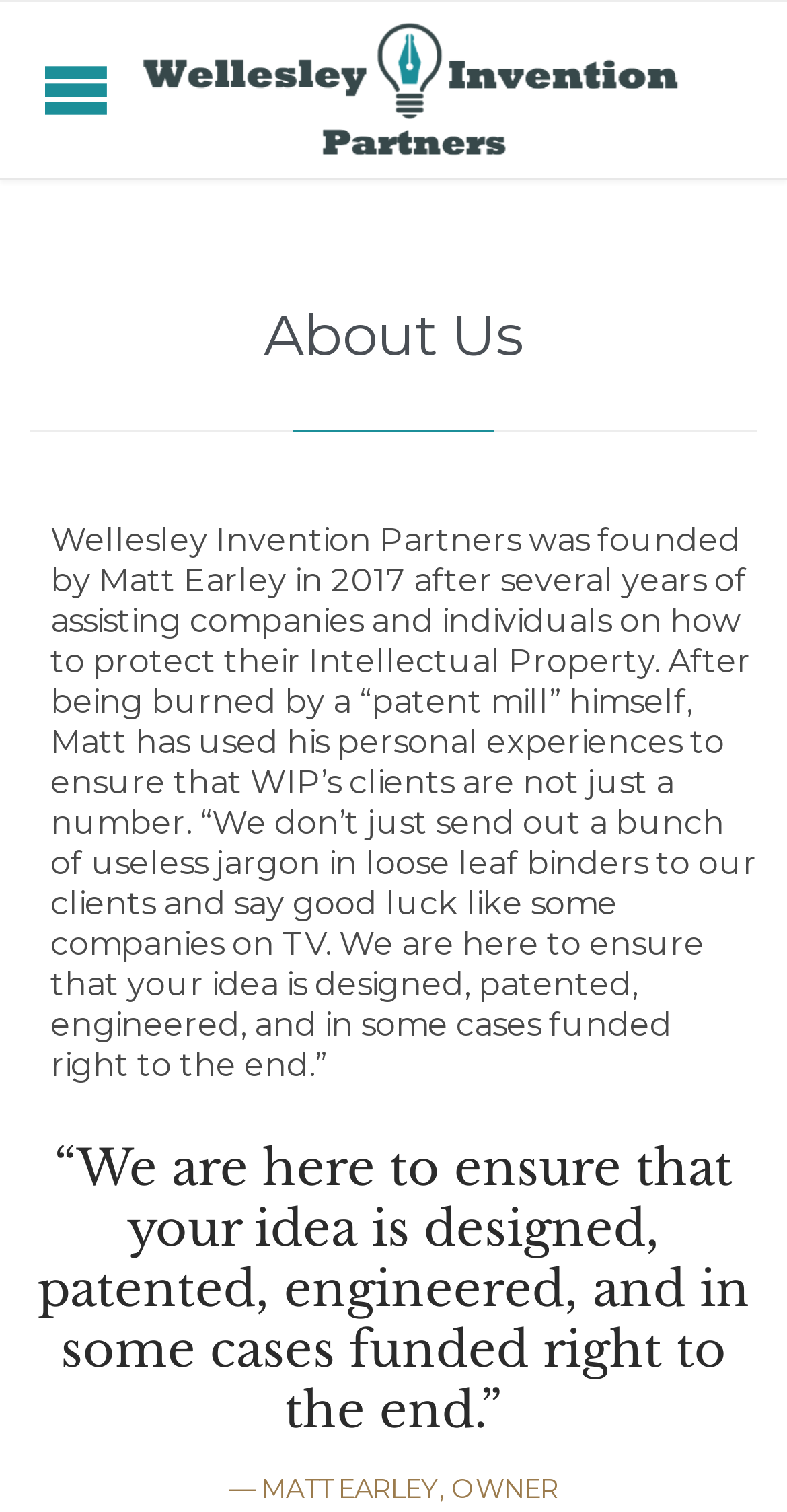Observe the image and answer the following question in detail: Who founded Wellesley Invention Partners?

I found the founder's name by looking at the link element with the text '— MATT EARLEY, OWNER' which is located at the bottom of the page, suggesting that Matt Earley is the owner and founder of the company.